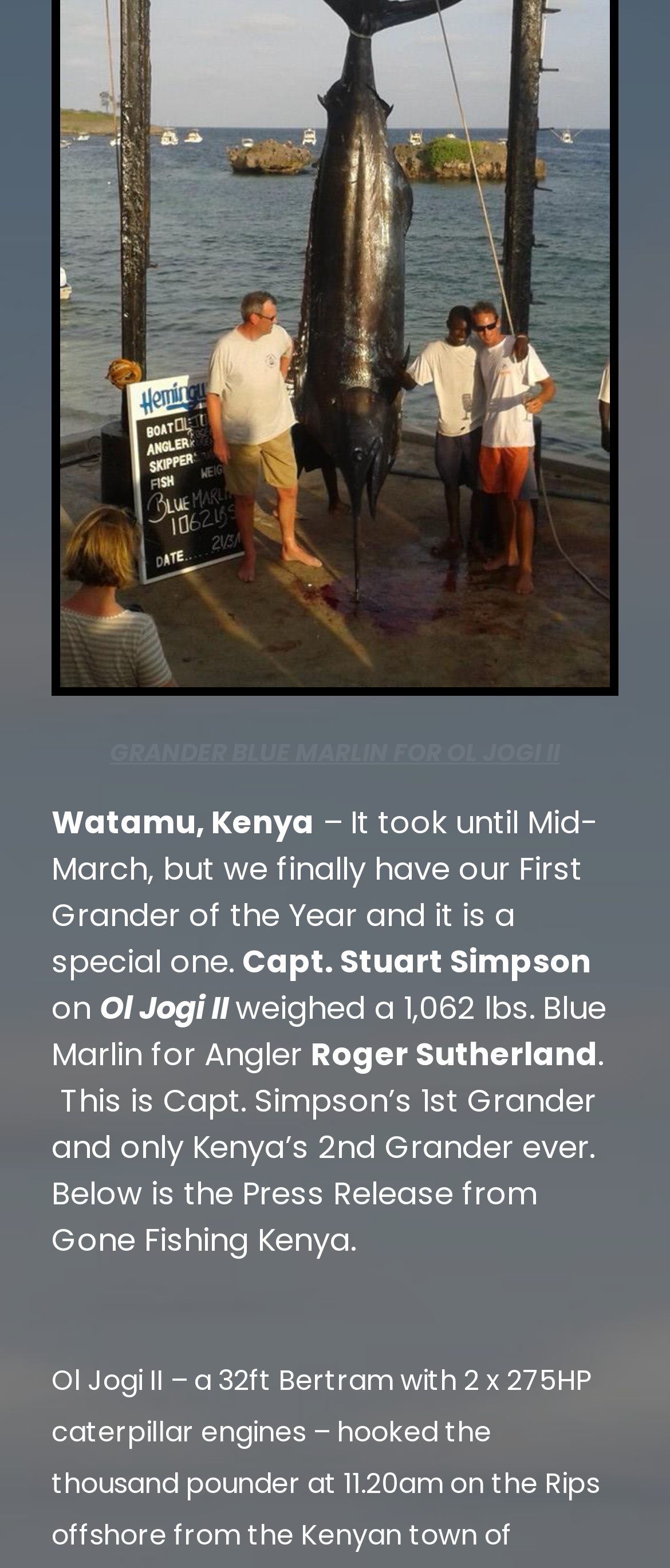For the element described, predict the bounding box coordinates as (top-left x, top-left y, bottom-right x, bottom-right y). All values should be between 0 and 1. Element description: Gone Fishing Kenya

[0.077, 0.777, 0.523, 0.804]